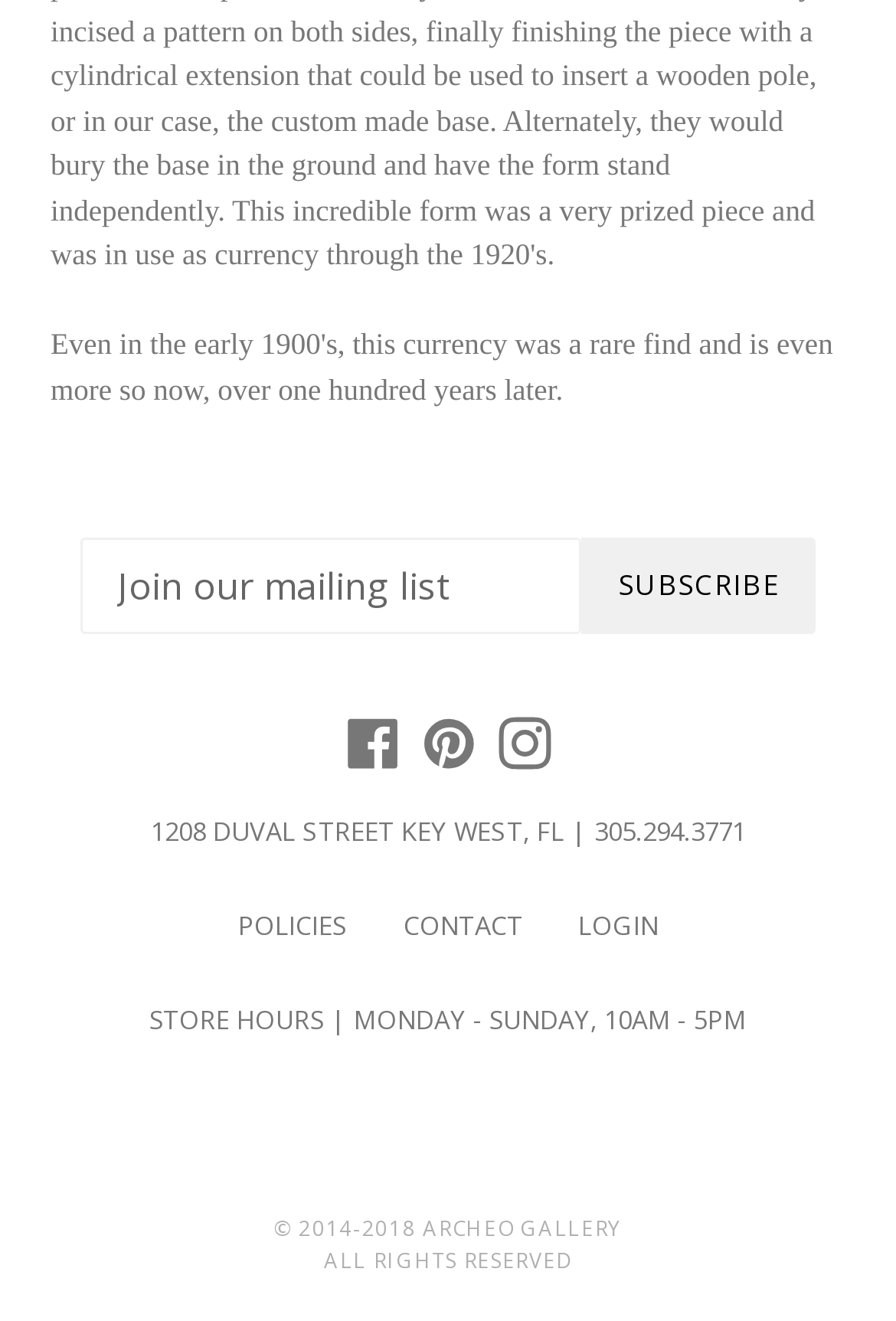What are the store hours?
Please utilize the information in the image to give a detailed response to the question.

I found the store hours by looking at the static text element that contains the store hours information, which is 'STORE HOURS | MONDAY - SUNDAY, 10AM - 5PM'. The store hours are the part after the 'STORE HOURS |' label.